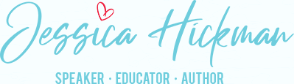Create a detailed narrative of what is happening in the image.

The image showcases the vibrant and inviting logo of Jessica Hickman, a speaker, educator, and author. The design features her name prominently in an elegant cursive font, colored in a soft blue that evokes a sense of calm and positivity. Accompanying her name is a small red heart, symbolizing warmth and compassion, which aligns with her focus on positivity and mindfulness. Below her name, the words "SPEAKER • EDUCATOR • AUTHOR" are presented in a more straightforward font, highlighting her professional credentials and commitment to making a difference. This logo encapsulates her mission to inspire and educate, reflecting her approachable and caring nature.